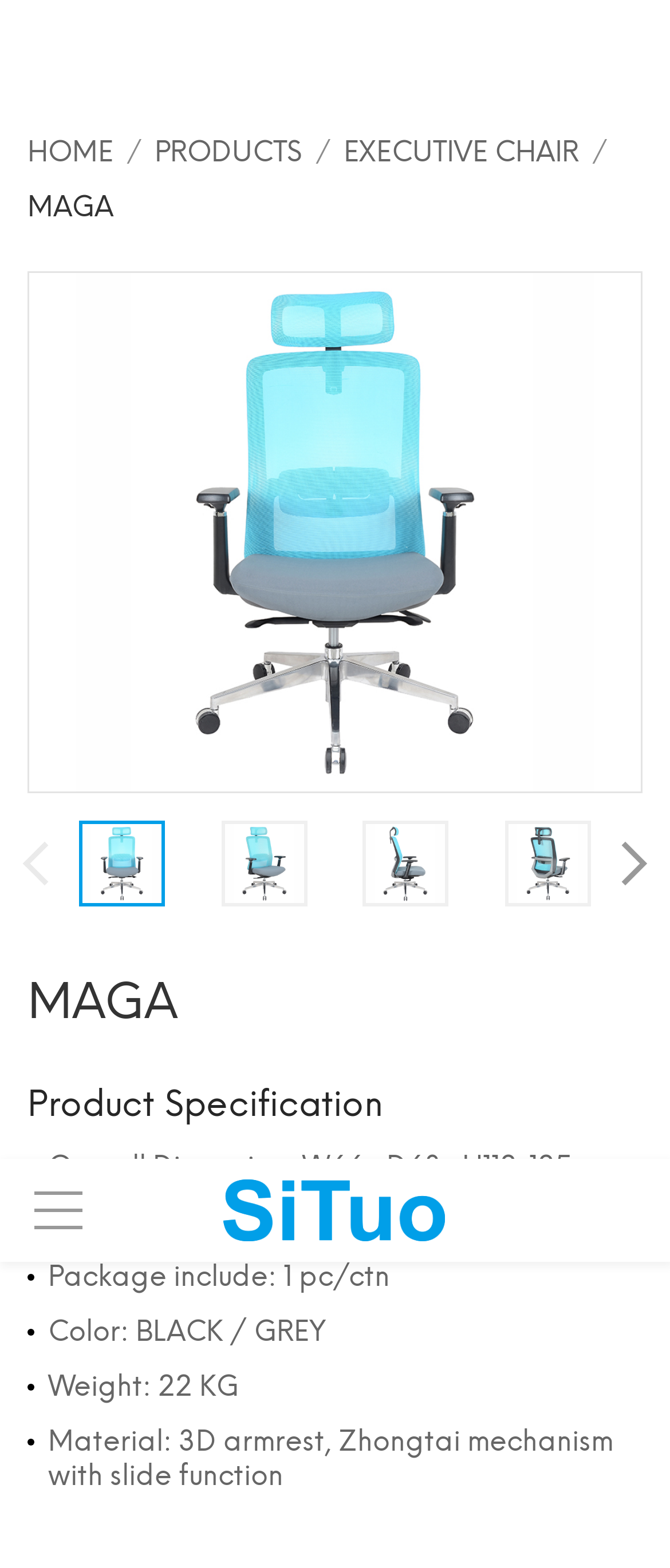What is the material of the MAGA EXECUTIVE CHAIR?
Please provide a single word or phrase as the answer based on the screenshot.

3D armrest, Zhongtai mechanism with slide function